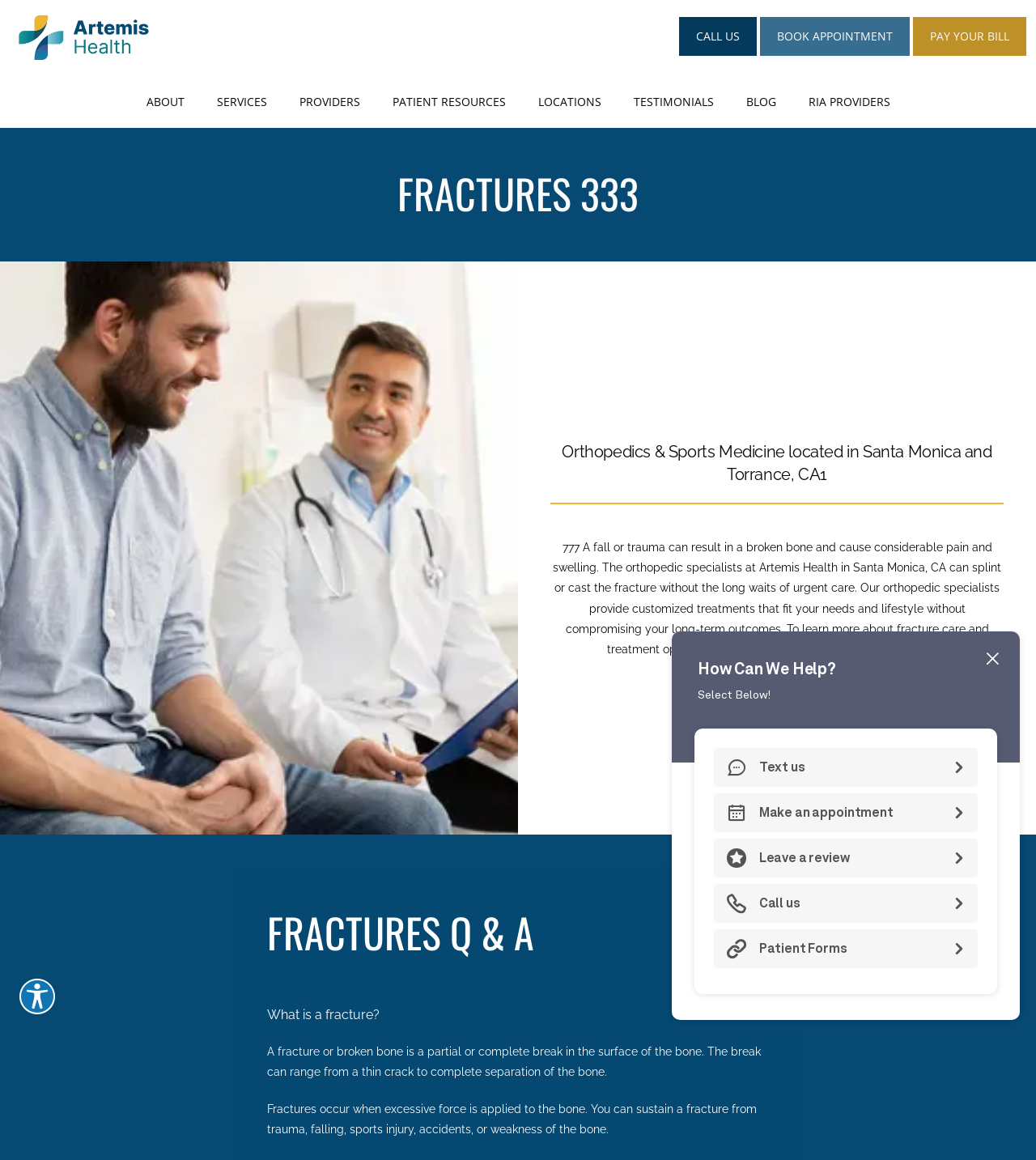Find the bounding box coordinates of the clickable region needed to perform the following instruction: "Explore accessibility options". The coordinates should be provided as four float numbers between 0 and 1, i.e., [left, top, right, bottom].

[0.019, 0.844, 0.053, 0.874]